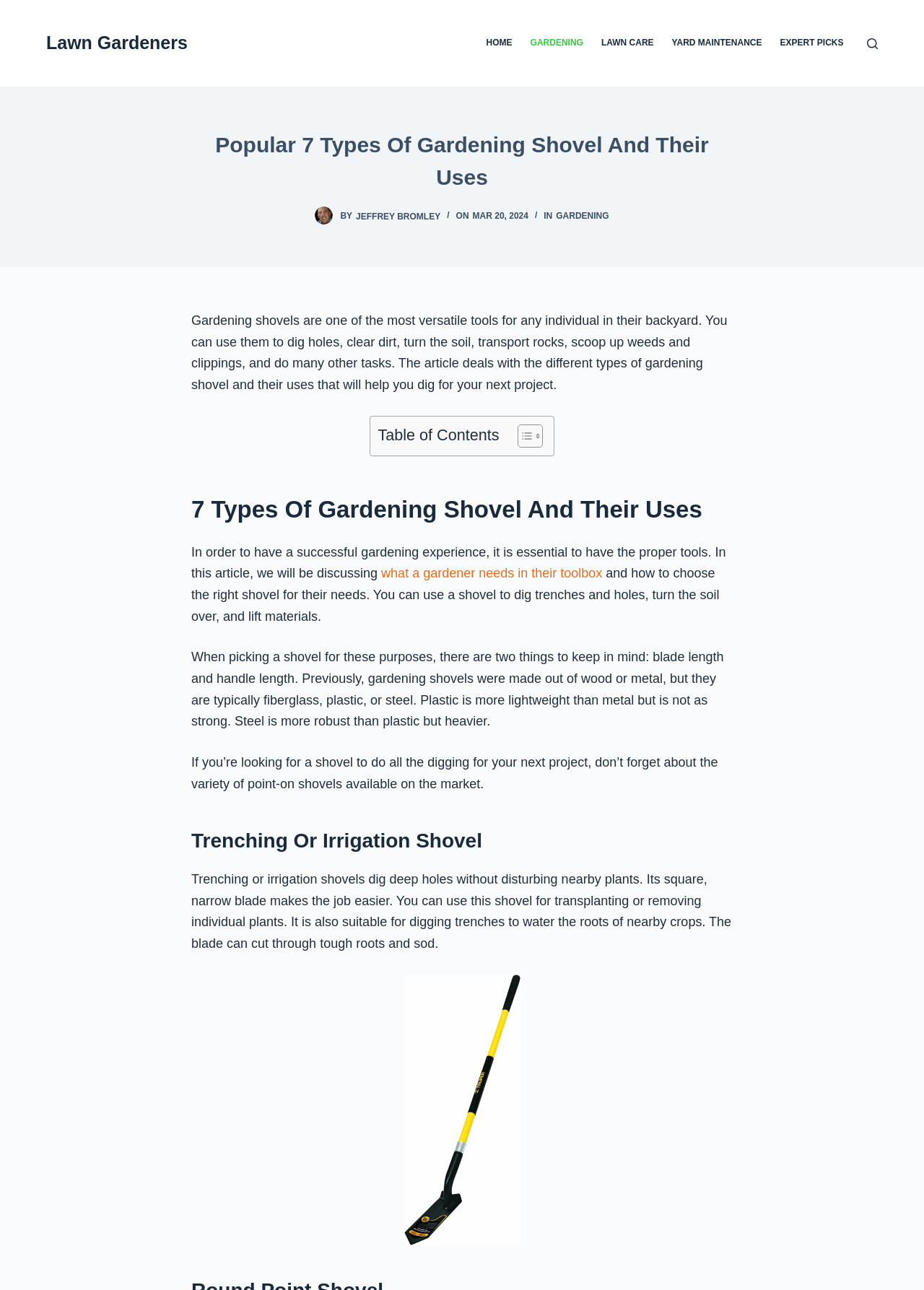Provide a comprehensive caption for the webpage.

The webpage is about gardening shovels, specifically discussing the different types and their uses. At the top, there is a navigation menu with five menu items: "HOME", "GARDENING", "LAWN CARE", "YARD MAINTENANCE", and "EXPERT PICKS". Next to the navigation menu, there is a search button.

Below the navigation menu, there is a header section with the title "Popular 7 Types of Gardening Shovel and Their Uses" and a link to the author's name, Jeffrey Bromley, accompanied by a small image. The date "MAR 20, 2024" is also displayed.

The main content of the webpage is divided into sections. The first section introduces the importance of gardening shovels and their versatility. A table of contents is provided, allowing users to navigate to specific sections of the article.

The article then discusses the different types of gardening shovels, including trenching or irrigation shovels, which are used for digging deep holes without disturbing nearby plants. An image of a trenching or irrigation shovel is displayed.

Throughout the webpage, there are several paragraphs of text discussing the various types of gardening shovels and their uses. The text is accompanied by a few images, including one of the author.